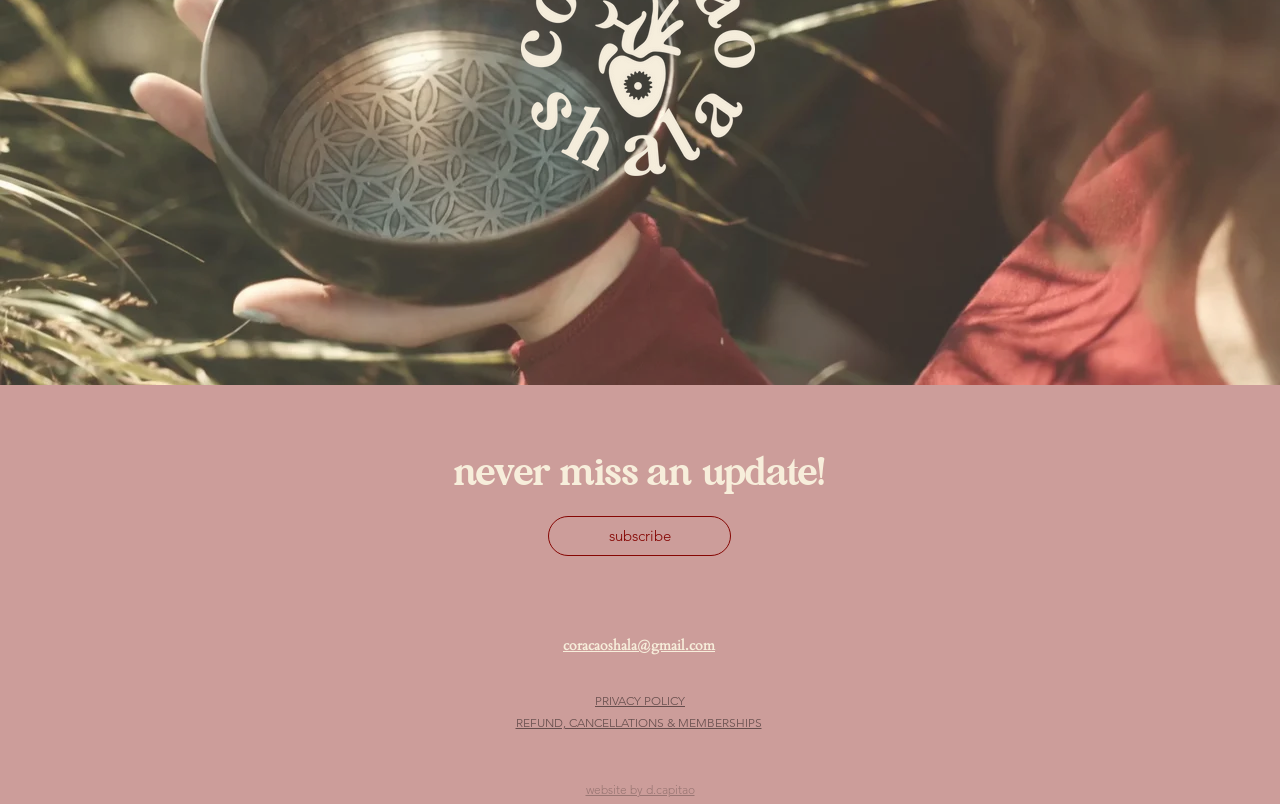What is the email address provided?
We need a detailed and meticulous answer to the question.

The email address provided is 'coracaoshala@gmail.com' because there is a link with the text 'coracaoshala@gmail.com' located on the webpage.